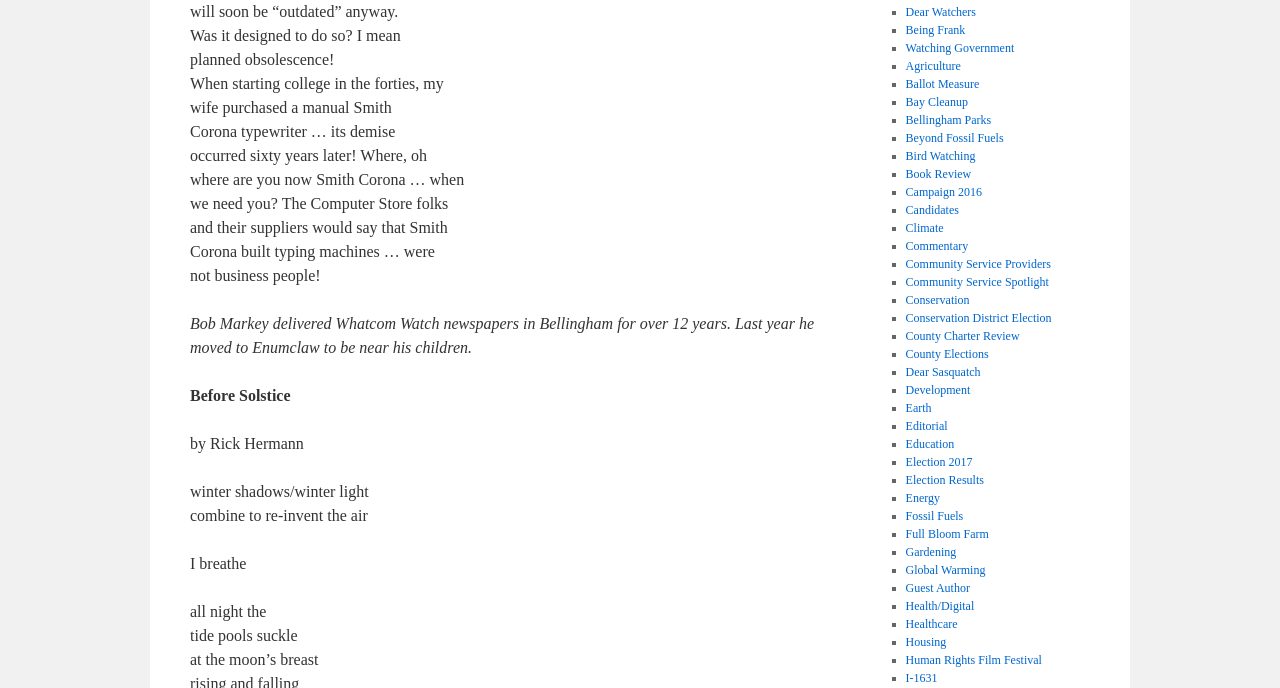Please find the bounding box coordinates in the format (top-left x, top-left y, bottom-right x, bottom-right y) for the given element description. Ensure the coordinates are floating point numbers between 0 and 1. Description: 169

None